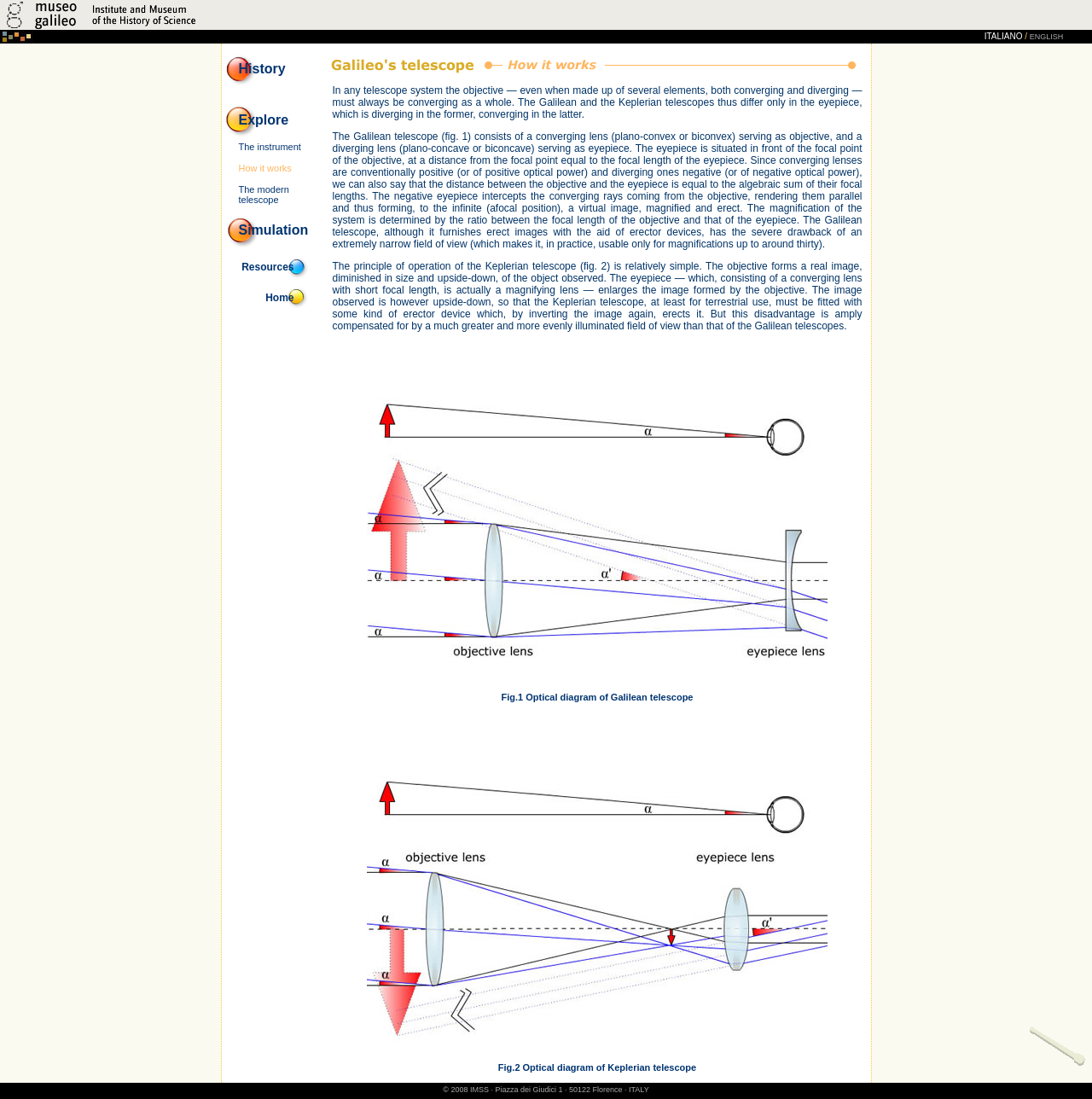Point out the bounding box coordinates of the section to click in order to follow this instruction: "Explore the history of Galileo's telescope".

[0.218, 0.056, 0.261, 0.069]